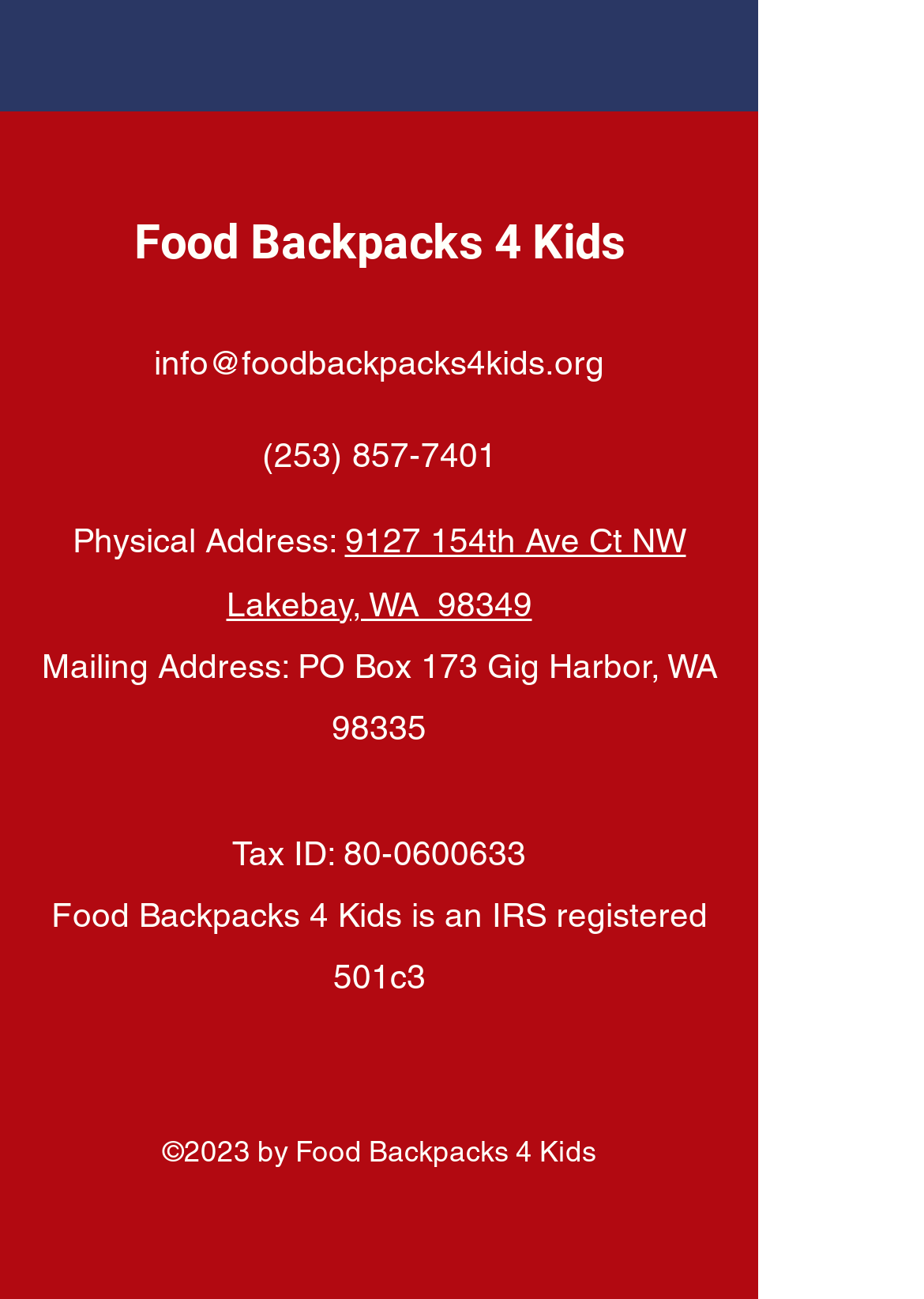Using the elements shown in the image, answer the question comprehensively: What is the organization's physical address?

The physical address can be found in the contact information section of the webpage, where it is listed as '9127 154th Ave Ct NW Lakebay, WA 98349'.